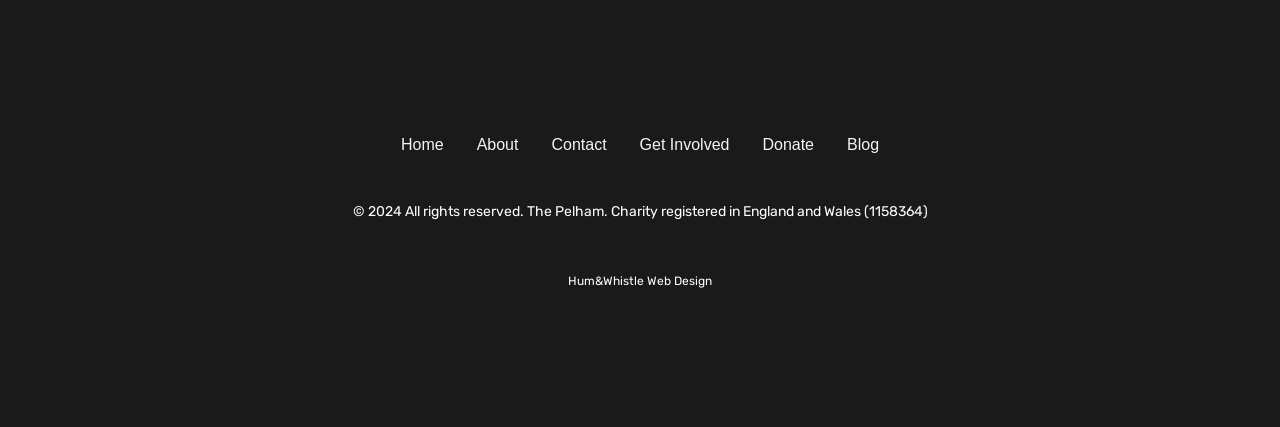What is the name of the charity?
Using the image as a reference, give an elaborate response to the question.

The charity's name is mentioned in the footer section of the webpage, where it says 'Charity registered in England and Wales (1158364)'.